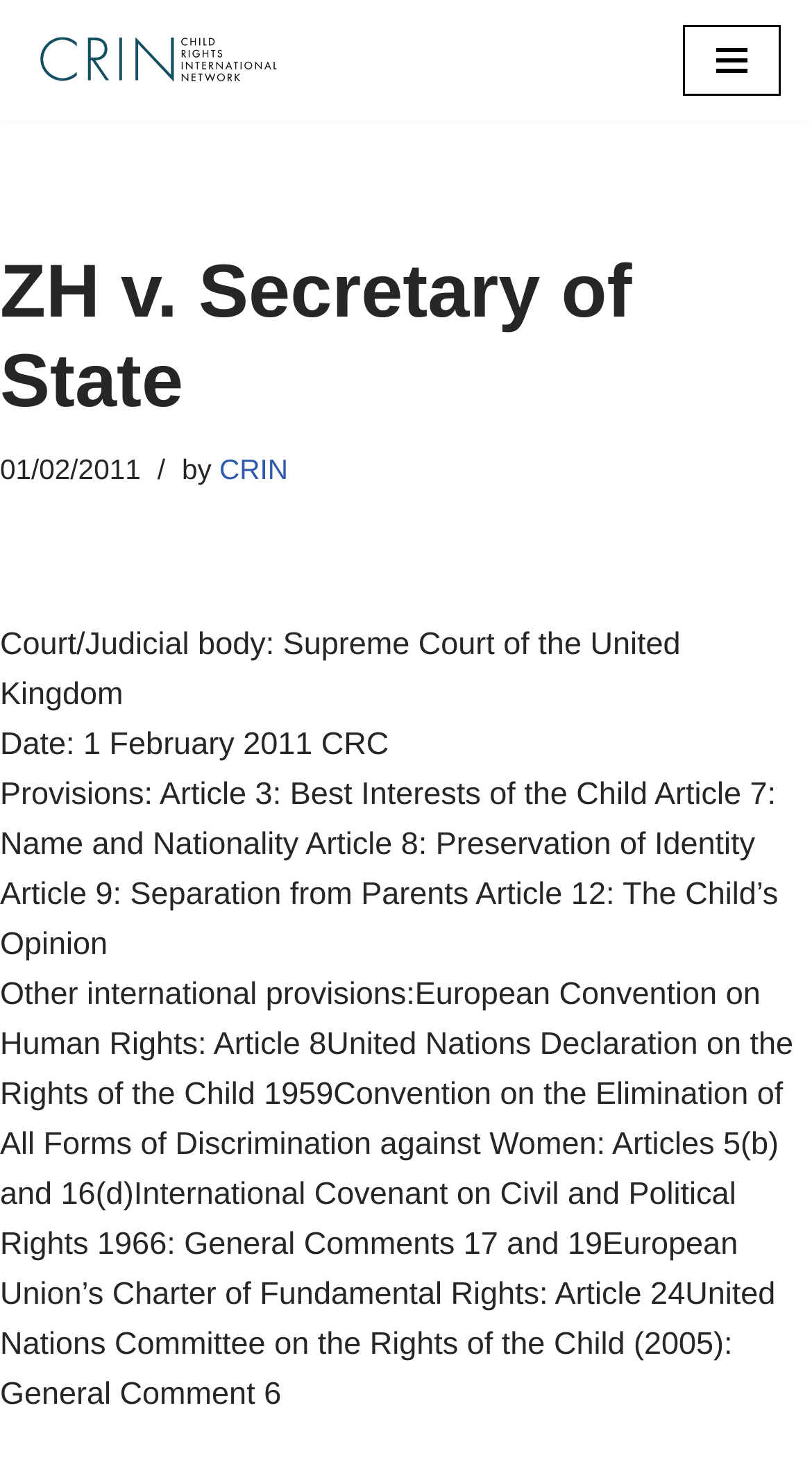What are the provisions related to this case?
Please ensure your answer is as detailed and informative as possible.

I found the answer by looking at the text 'Provisions: Article 3: Best Interests of the Child Article 7: Name and Nationality Article 8: Preservation of Identity Article 9: Separation from Parents Article 12: The Child’s Opinion' which is located at the coordinates [0.0, 0.53, 0.958, 0.656]. This text is a static text element and it clearly lists the provisions related to this case.